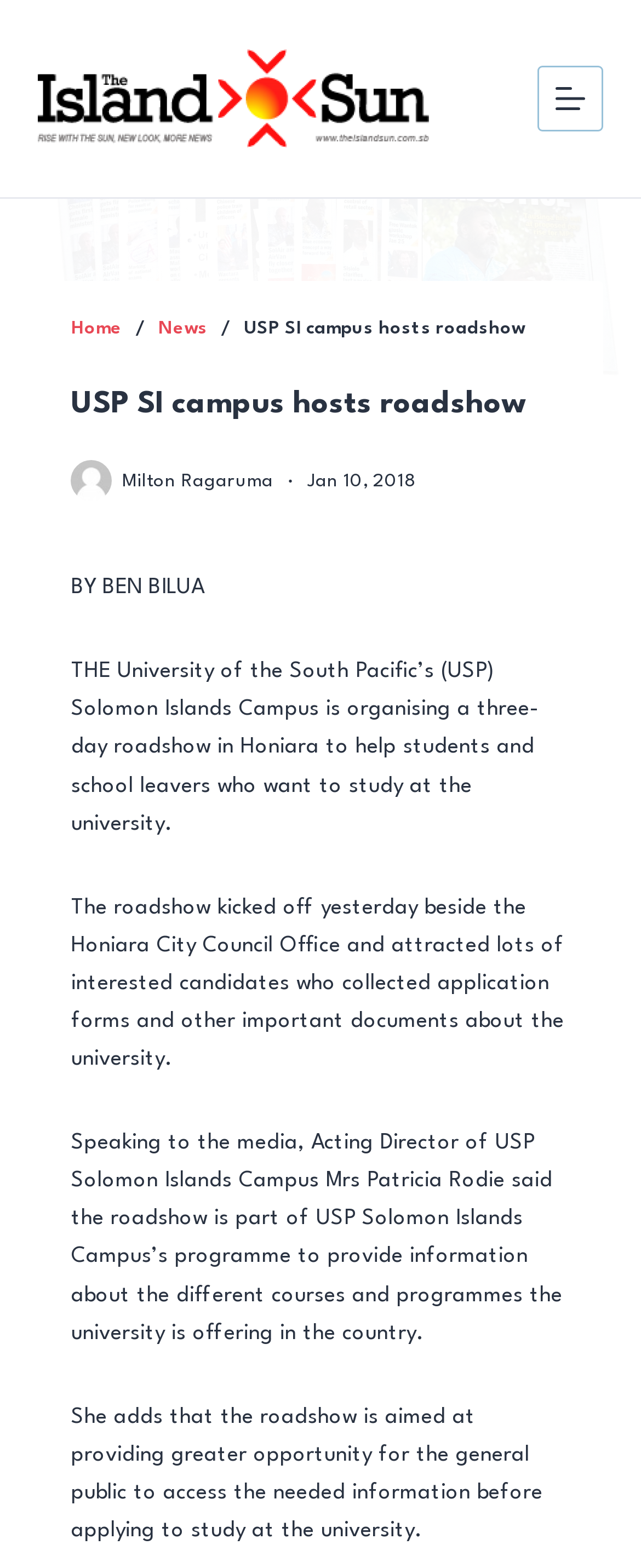What is the purpose of the roadshow?
Examine the image closely and answer the question with as much detail as possible.

The answer can be found in the StaticText element with the text 'Speaking to the media, Acting Director of USP Solomon Islands Campus Mrs Patricia Rodie said the roadshow is part of USP Solomon Islands Campus’s programme to provide information about the different courses and programmes the university is offering in the country.'